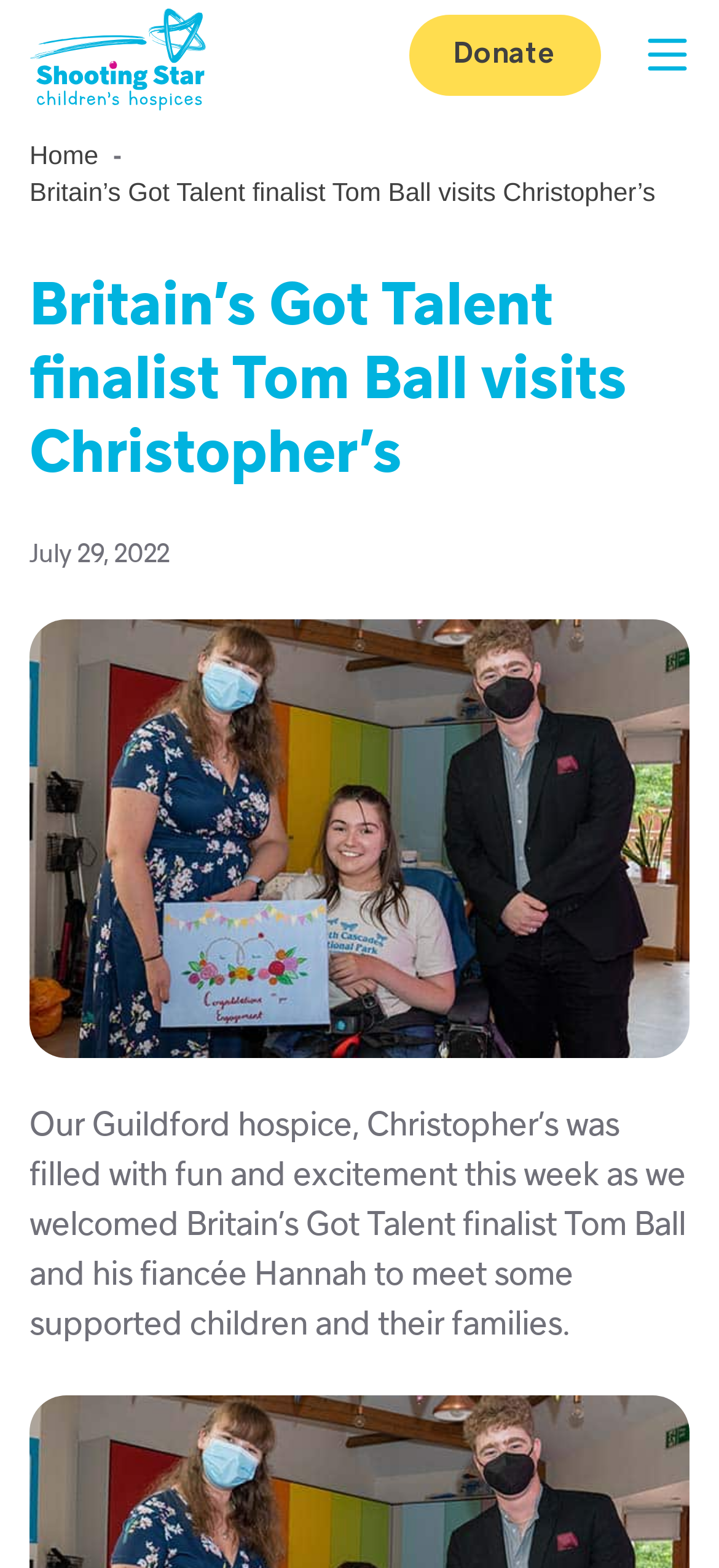Provide a short answer to the following question with just one word or phrase: What is the relation between Tom Ball and Hannah?

Fiancée